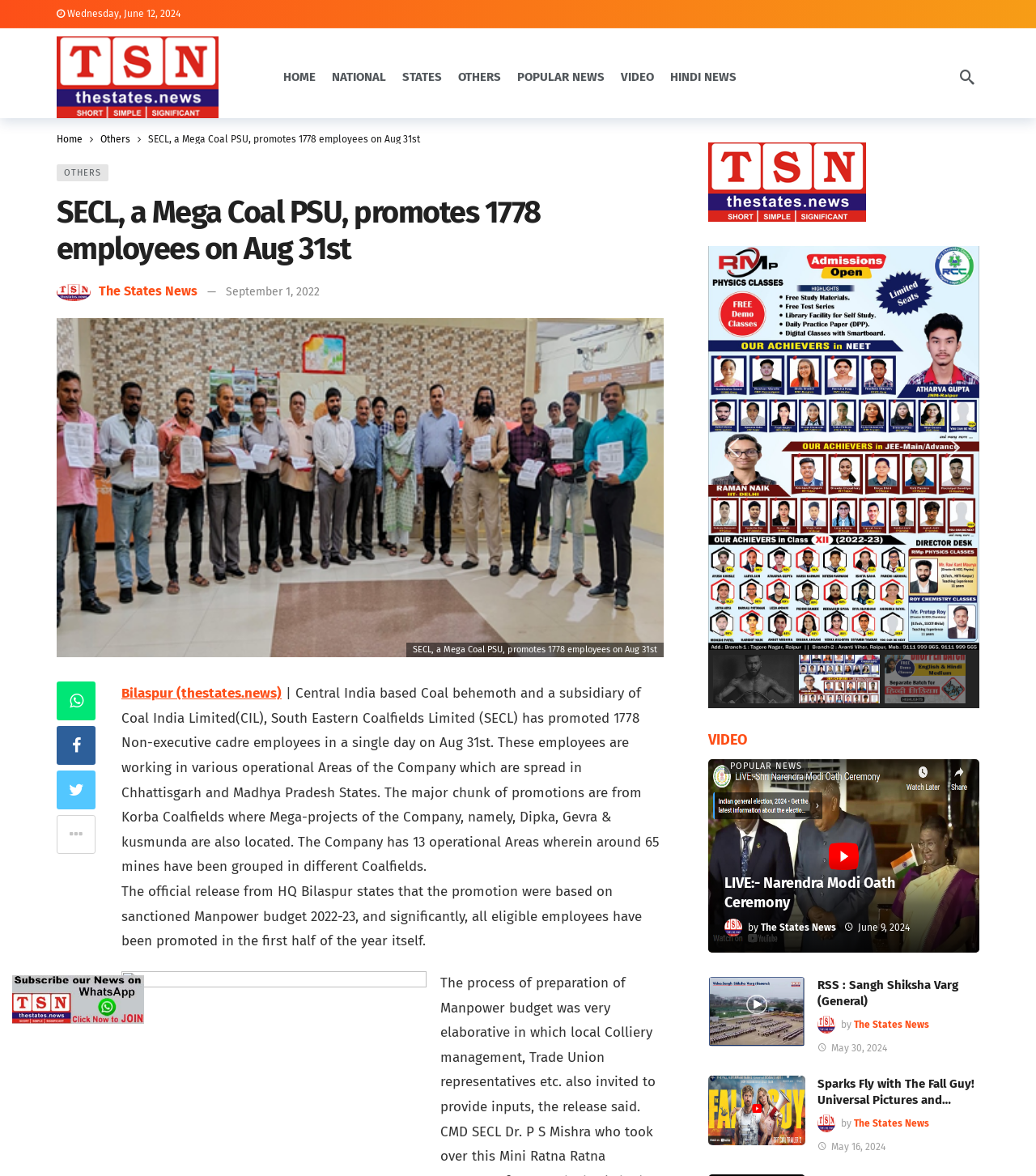Identify the bounding box coordinates for the element that needs to be clicked to fulfill this instruction: "Click on the 'VIDEO' link". Provide the coordinates in the format of four float numbers between 0 and 1: [left, top, right, bottom].

[0.679, 0.055, 0.711, 0.076]